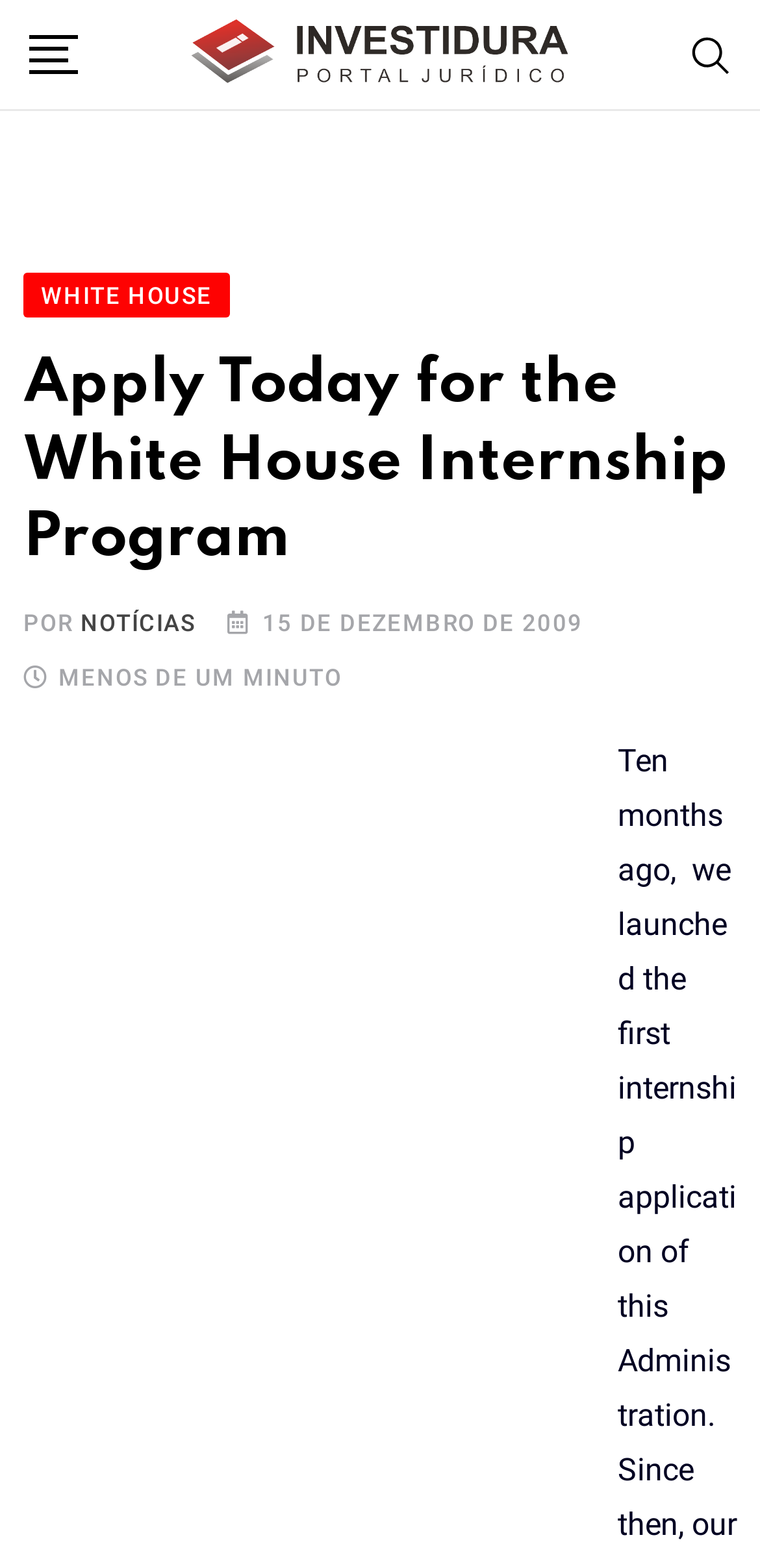Provide a short answer using a single word or phrase for the following question: 
How many links are present in the top section?

3